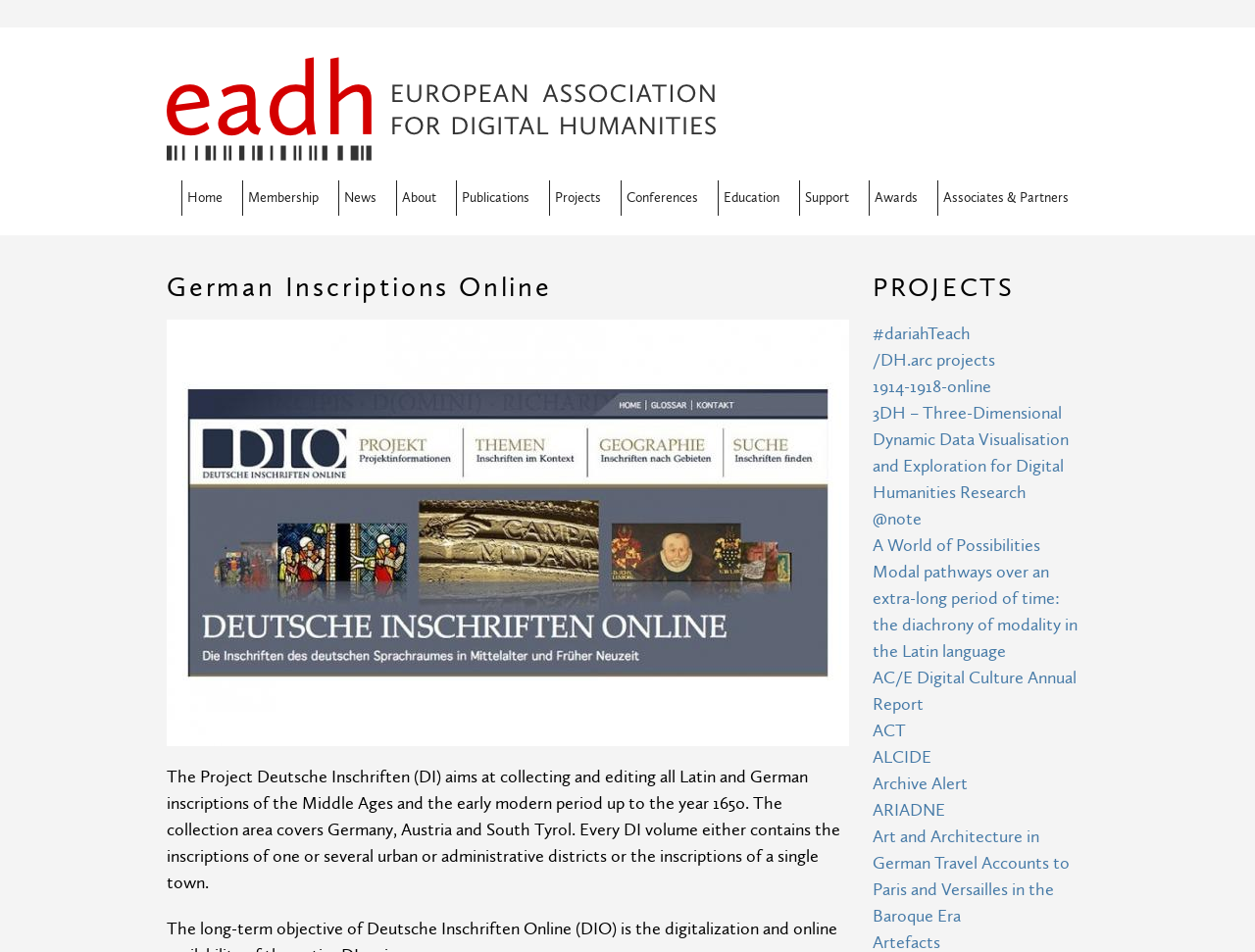Look at the image and write a detailed answer to the question: 
How many projects are listed?

I counted the links under the 'PROJECTS' heading, which are '#dariahTeach', 'DH.arc projects', '1914-1918-online', '3DH', '@note', 'A World of Possibilities', 'AC/E Digital Culture Annual Report', 'ACT', 'ALCIDE', 'Archive Alert', 'ARIADNE', 'Art and Architecture in German Travel Accounts to Paris and Versailles in the Baroque Era', and 'Art and Architecture in German Travel Accounts to Paris and Versailles in the Baroque Era'. There are 13 projects listed.